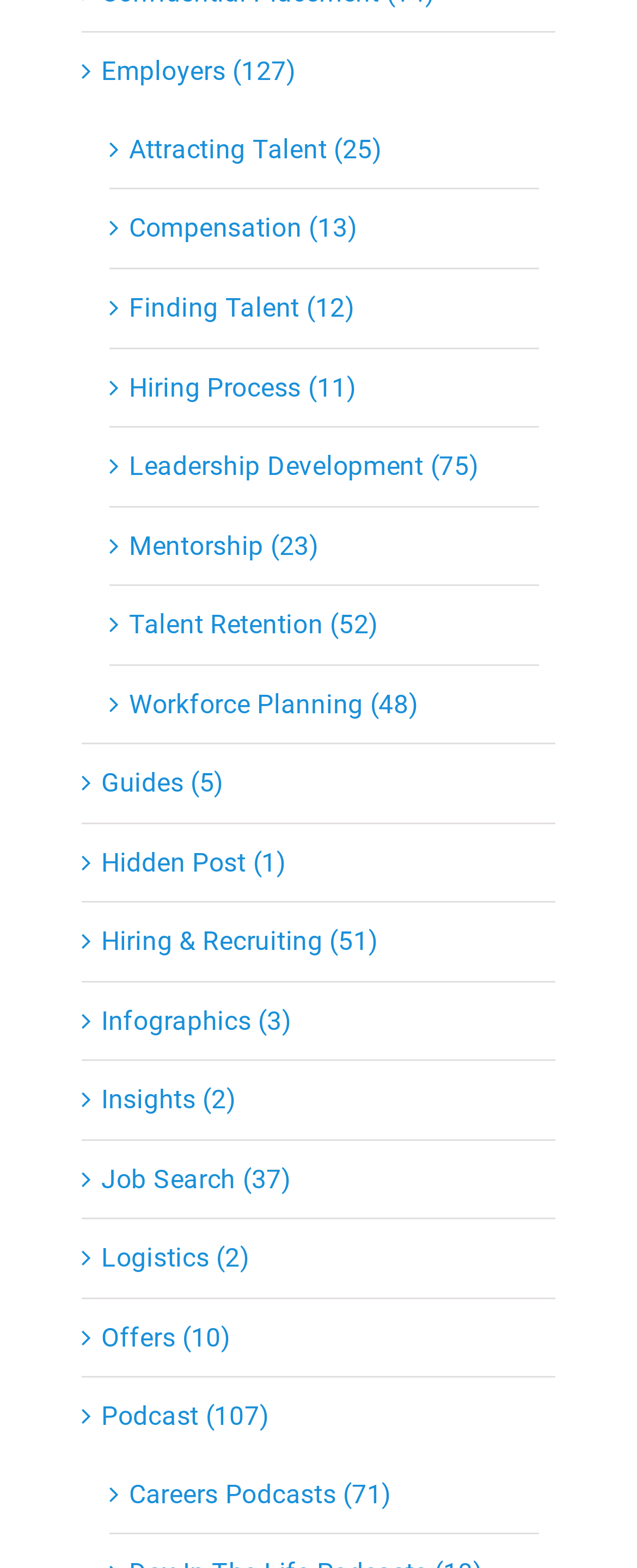Pinpoint the bounding box coordinates of the element you need to click to execute the following instruction: "Learn about Compensation". The bounding box should be represented by four float numbers between 0 and 1, in the format [left, top, right, bottom].

[0.203, 0.132, 0.821, 0.16]